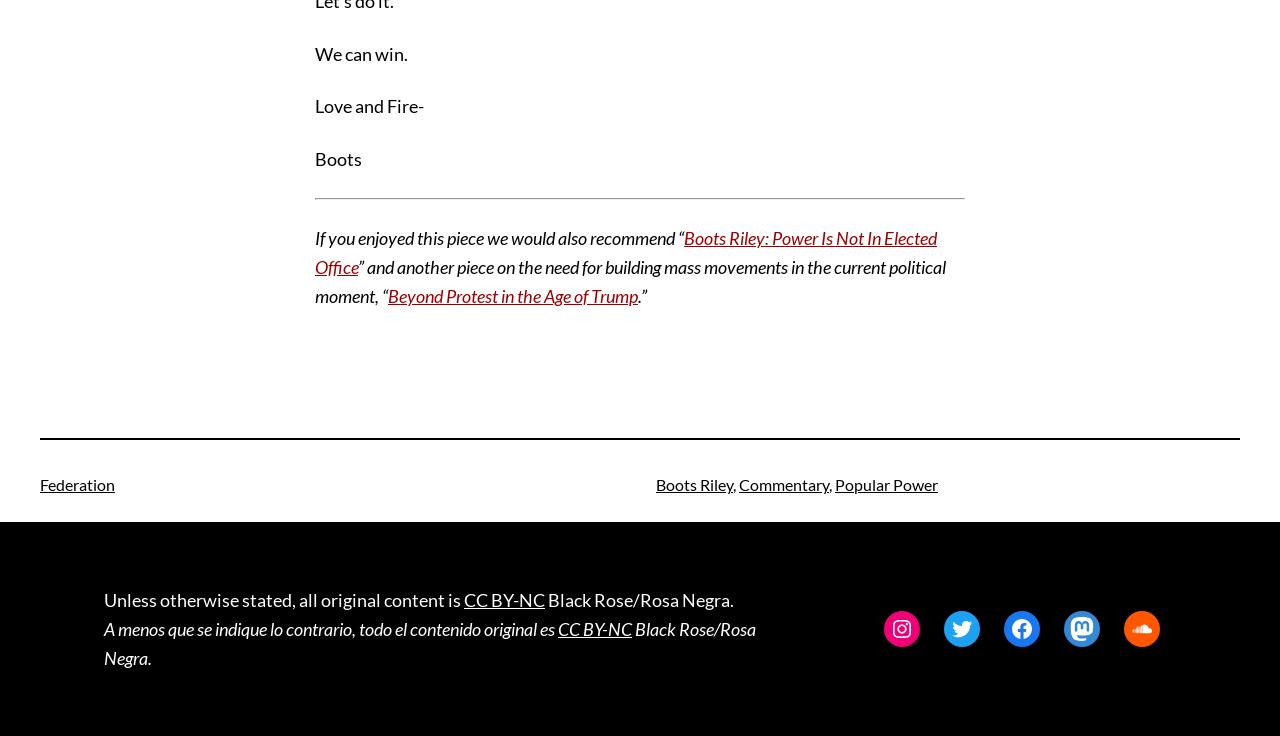Could you locate the bounding box coordinates for the section that should be clicked to accomplish this task: "Click on 'Federation'".

[0.031, 0.646, 0.09, 0.672]